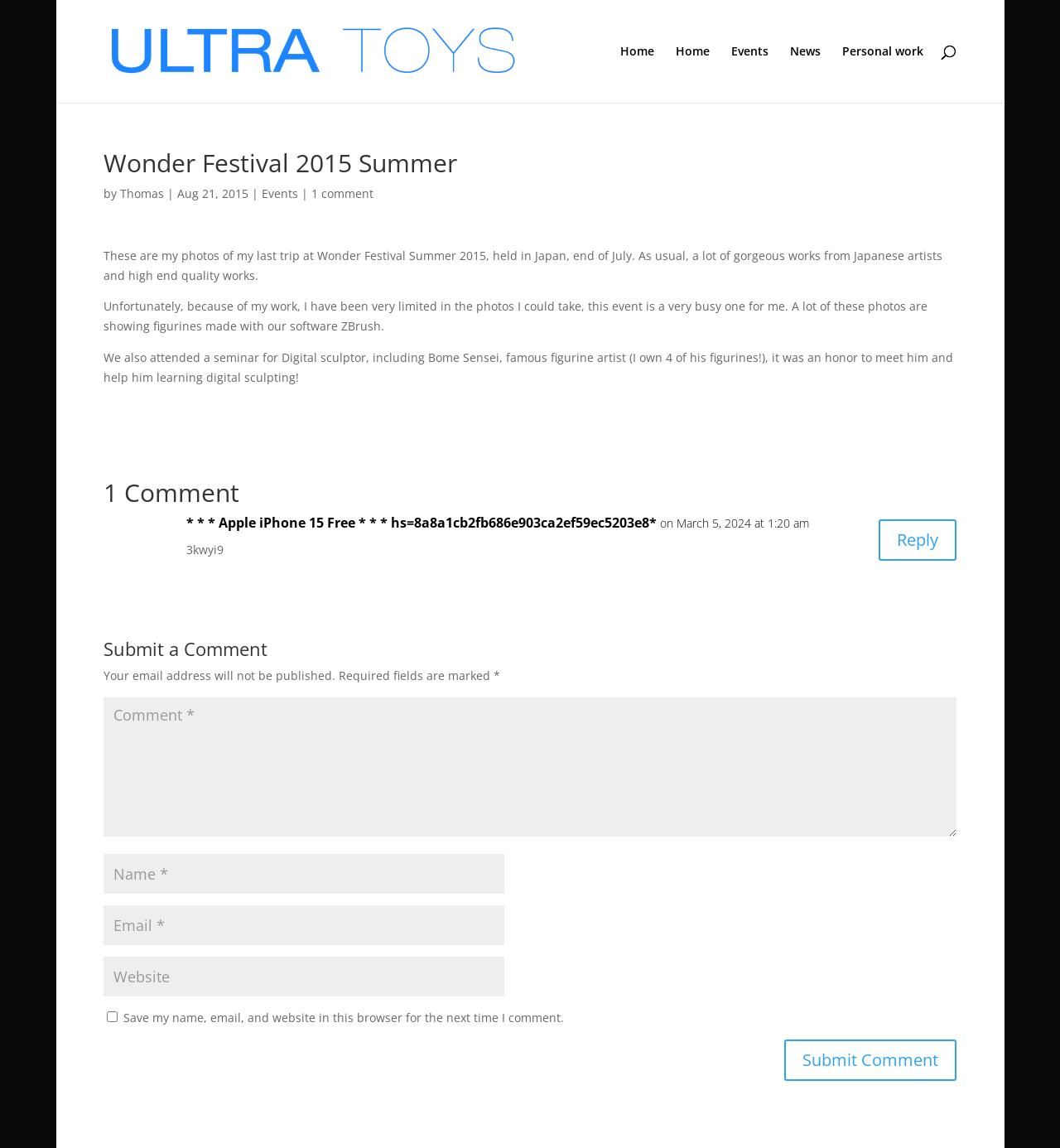Identify the bounding box coordinates of the area you need to click to perform the following instruction: "view events".

[0.69, 0.04, 0.725, 0.089]